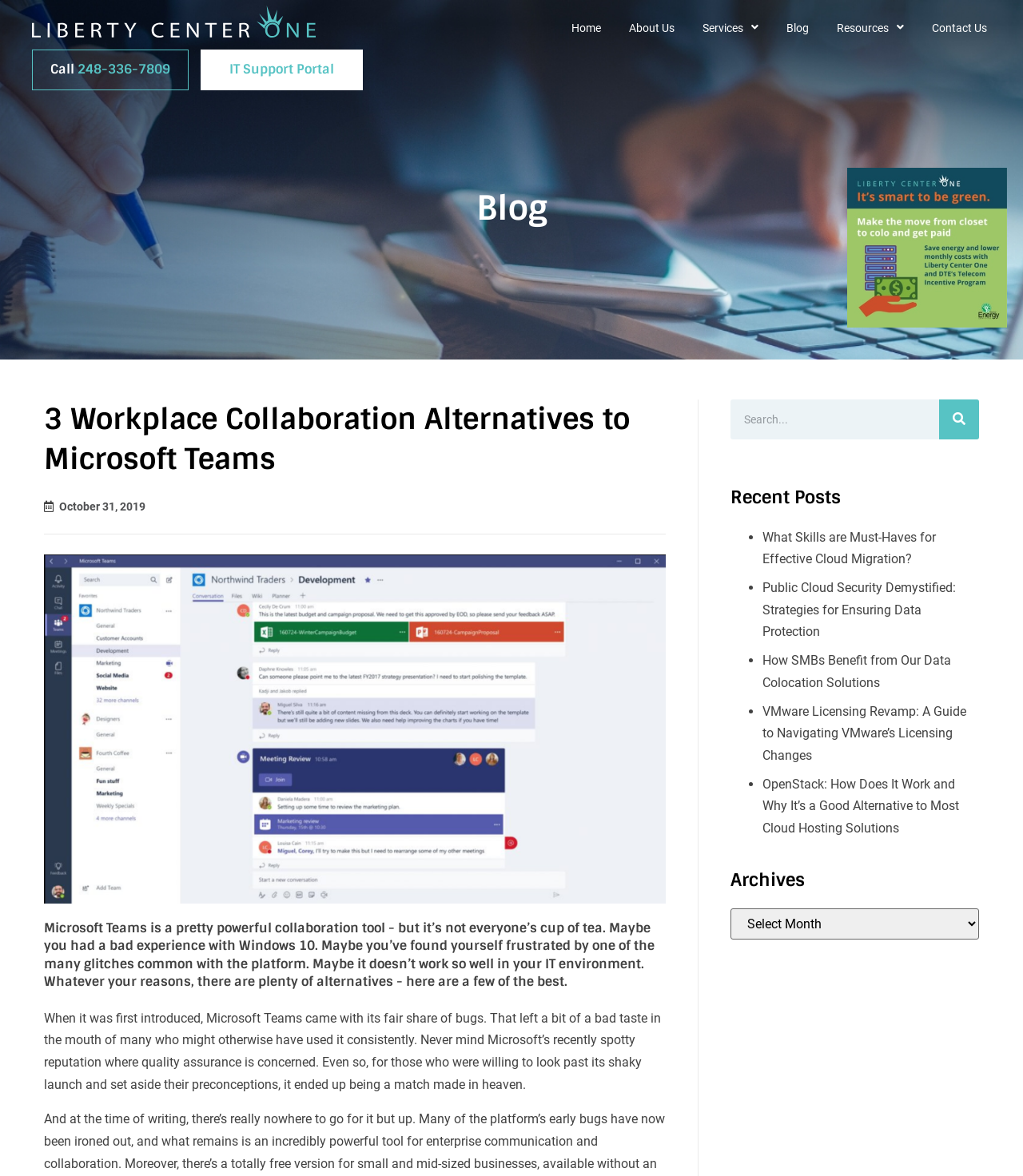Extract the main headline from the webpage and generate its text.

3 Workplace Collaboration Alternatives to Microsoft Teams